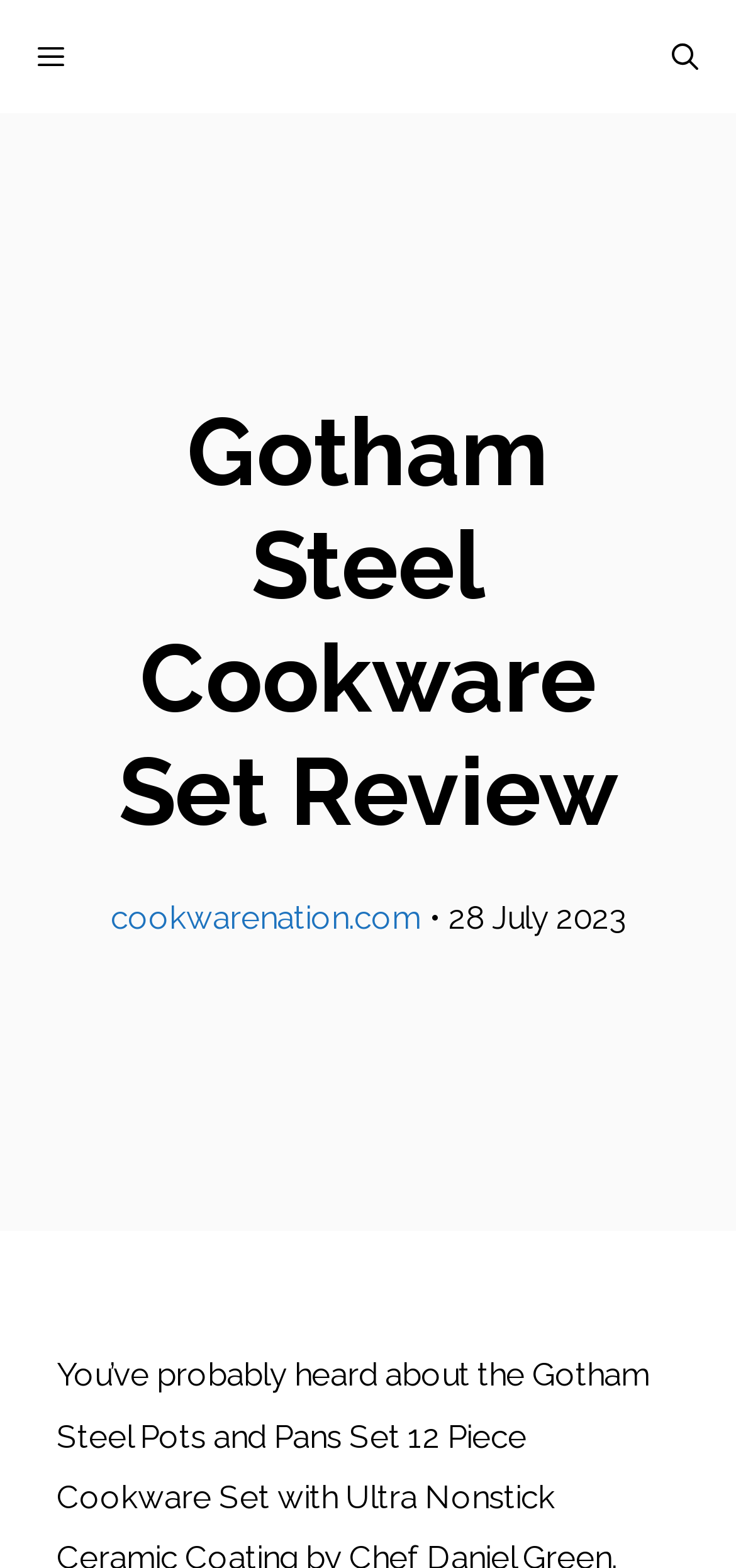Locate the bounding box of the UI element based on this description: "aria-label="Open Search Bar"". Provide four float numbers between 0 and 1 as [left, top, right, bottom].

[0.862, 0.0, 1.0, 0.072]